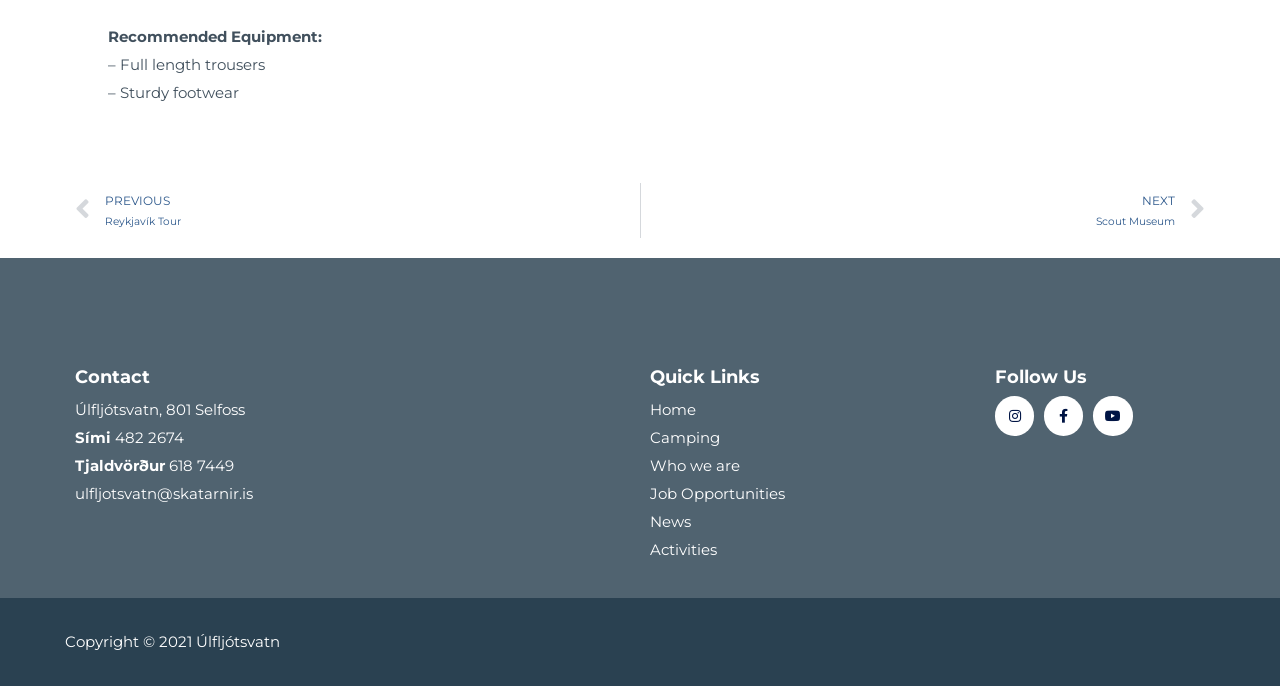Using the element description provided, determine the bounding box coordinates in the format (top-left x, top-left y, bottom-right x, bottom-right y). Ensure that all values are floating point numbers between 0 and 1. Element description: Who we are

[0.508, 0.659, 0.717, 0.7]